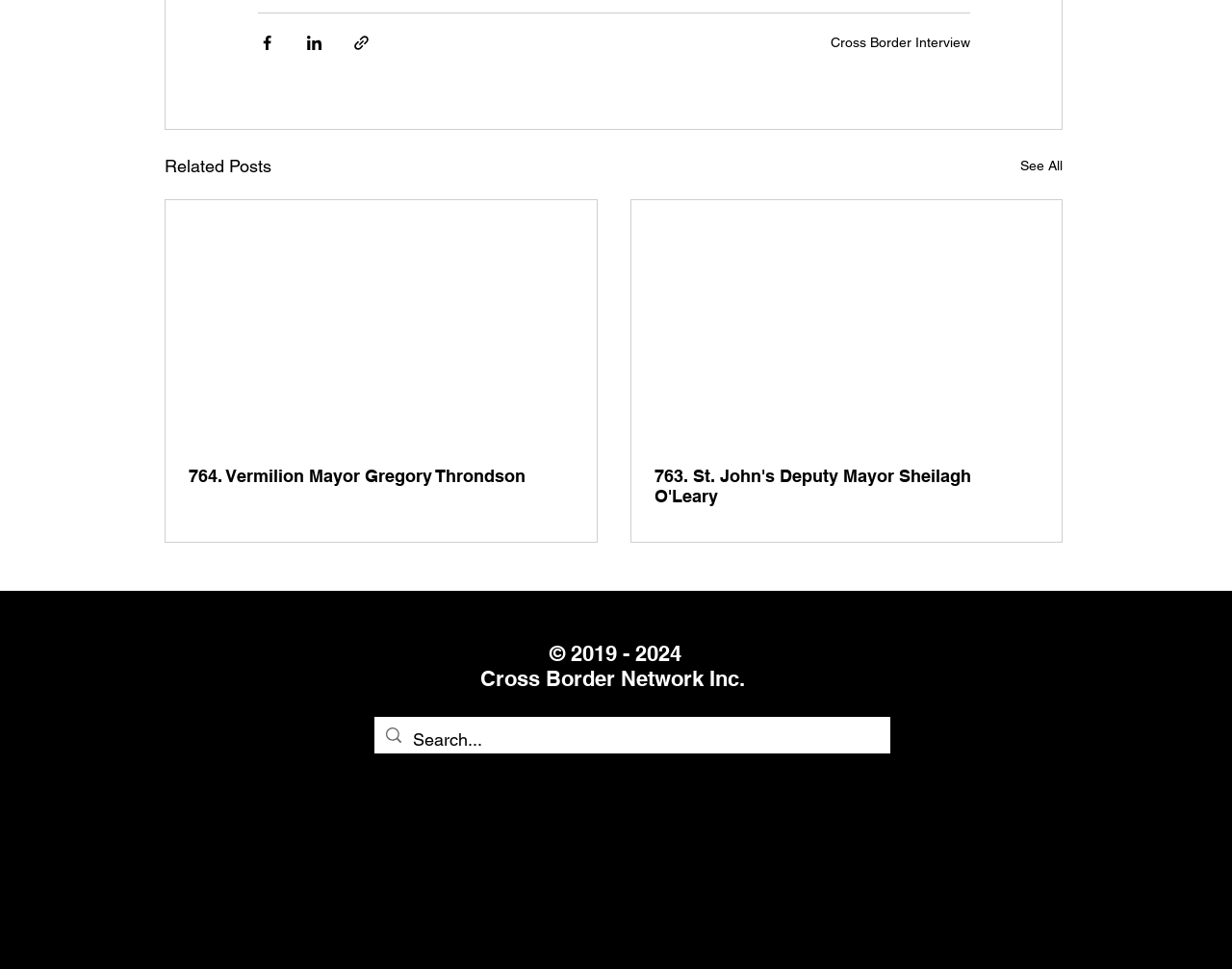Can you give a comprehensive explanation to the question given the content of the image?
What is the purpose of the buttons at the top?

The buttons at the top of the webpage, including 'Share via Facebook', 'Share via LinkedIn', and 'Share via link', are used to share the content of the webpage on social media platforms or via a link.